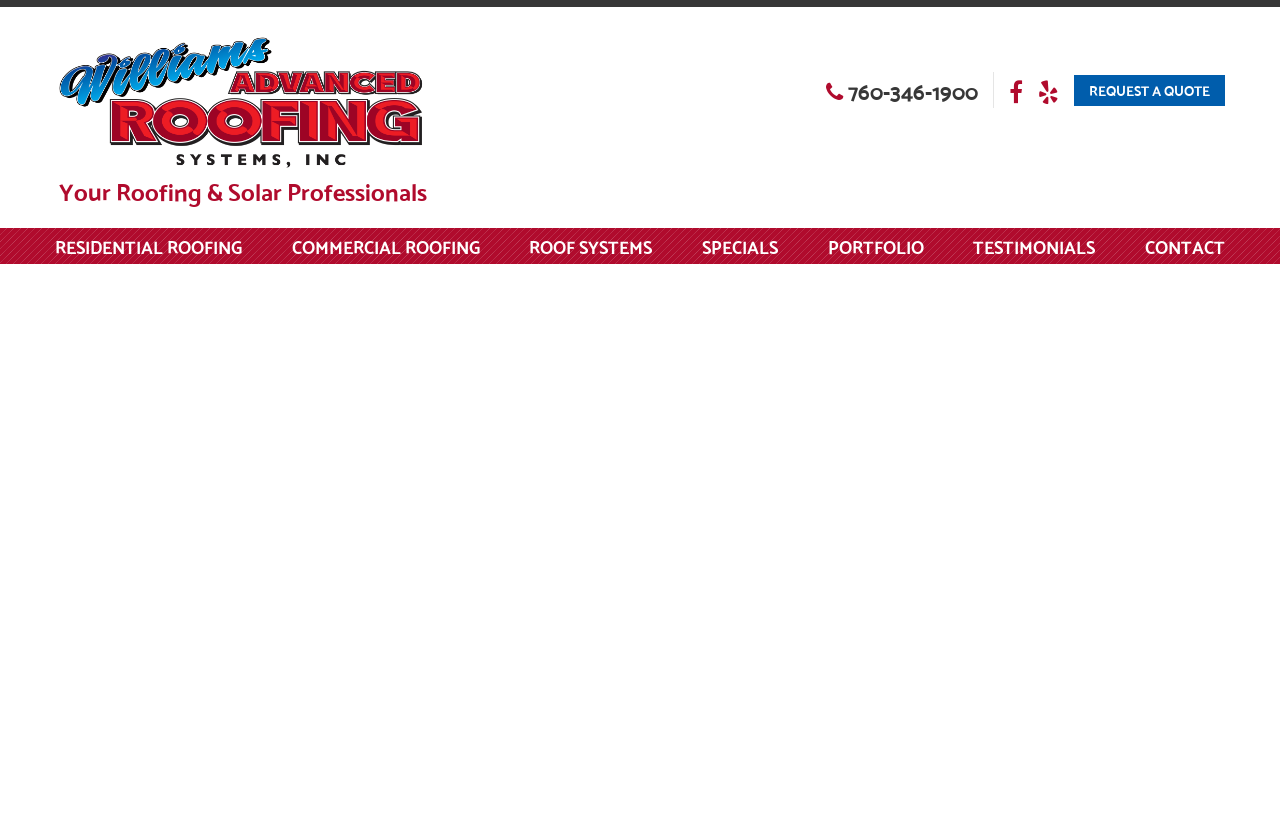Please identify the bounding box coordinates of the area I need to click to accomplish the following instruction: "call Williams Roofing".

[0.645, 0.088, 0.764, 0.127]